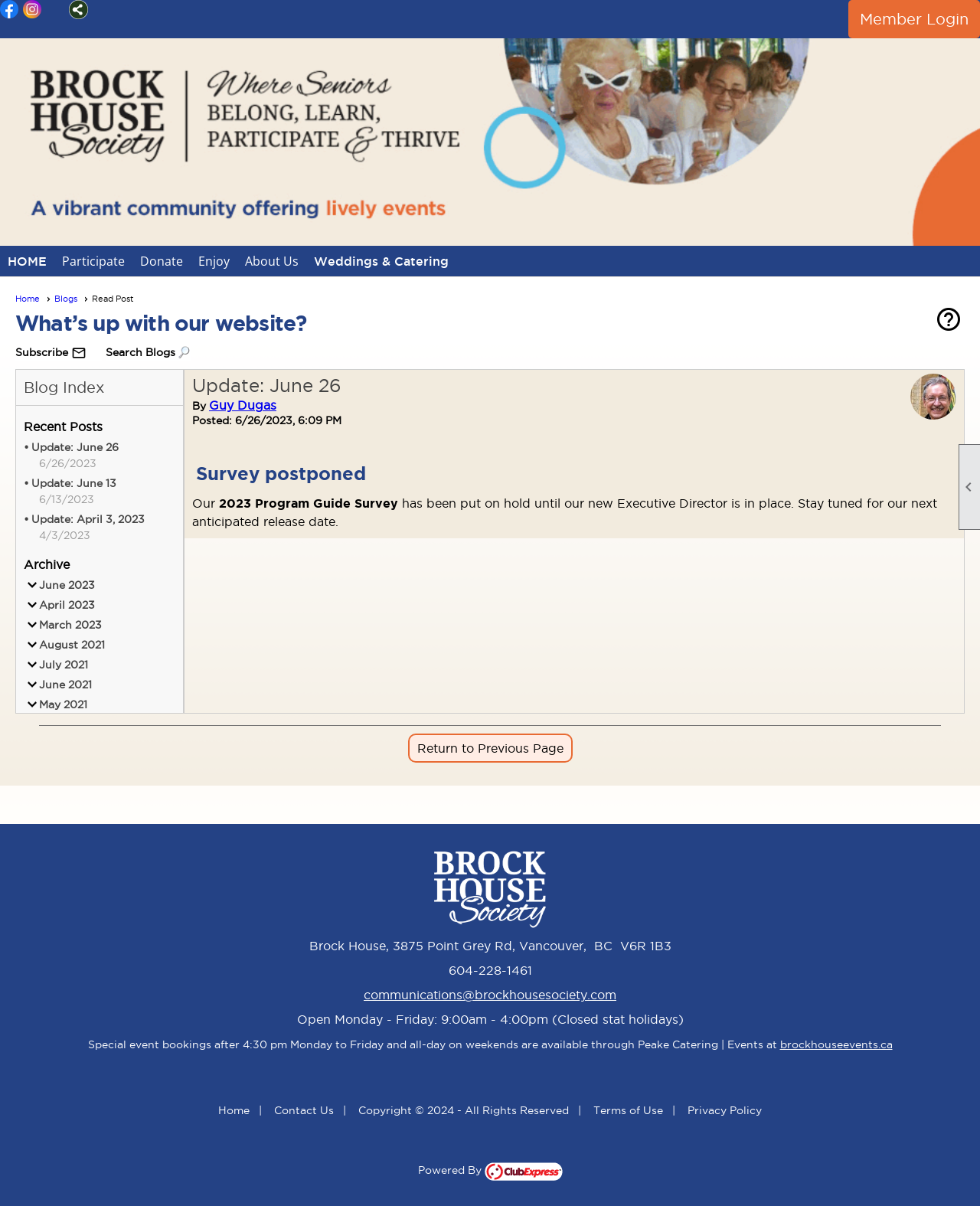Respond to the following question using a concise word or phrase: 
Who is the author of the latest update?

Guy Dugas